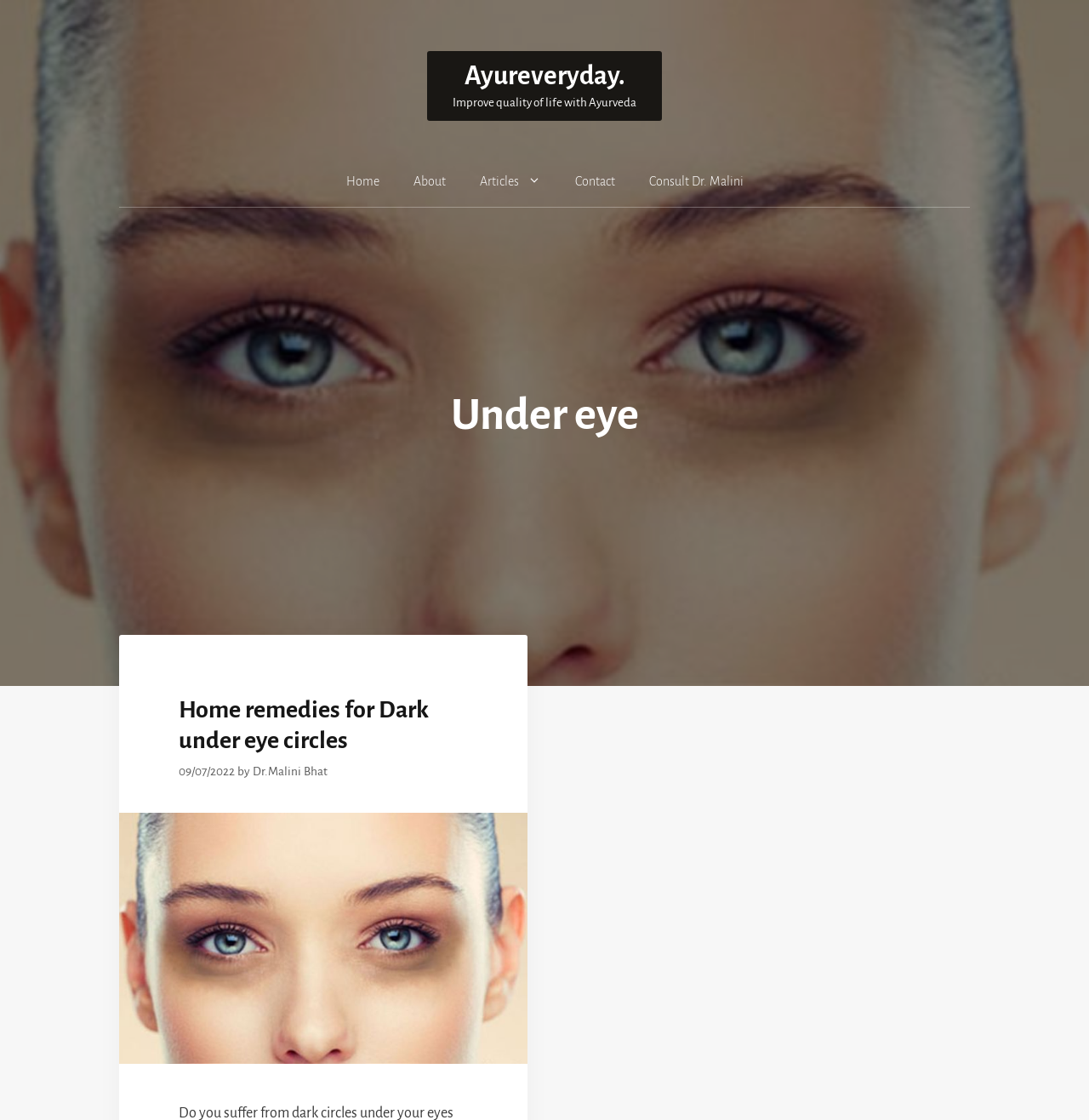Analyze the image and provide a detailed answer to the question: What is the topic of the article?

The topic of the article can be found in the heading section, where it says 'Under eye'. This is also the main topic of the webpage, as indicated by the meta description 'Under eye Archives — Ayureveryday.'